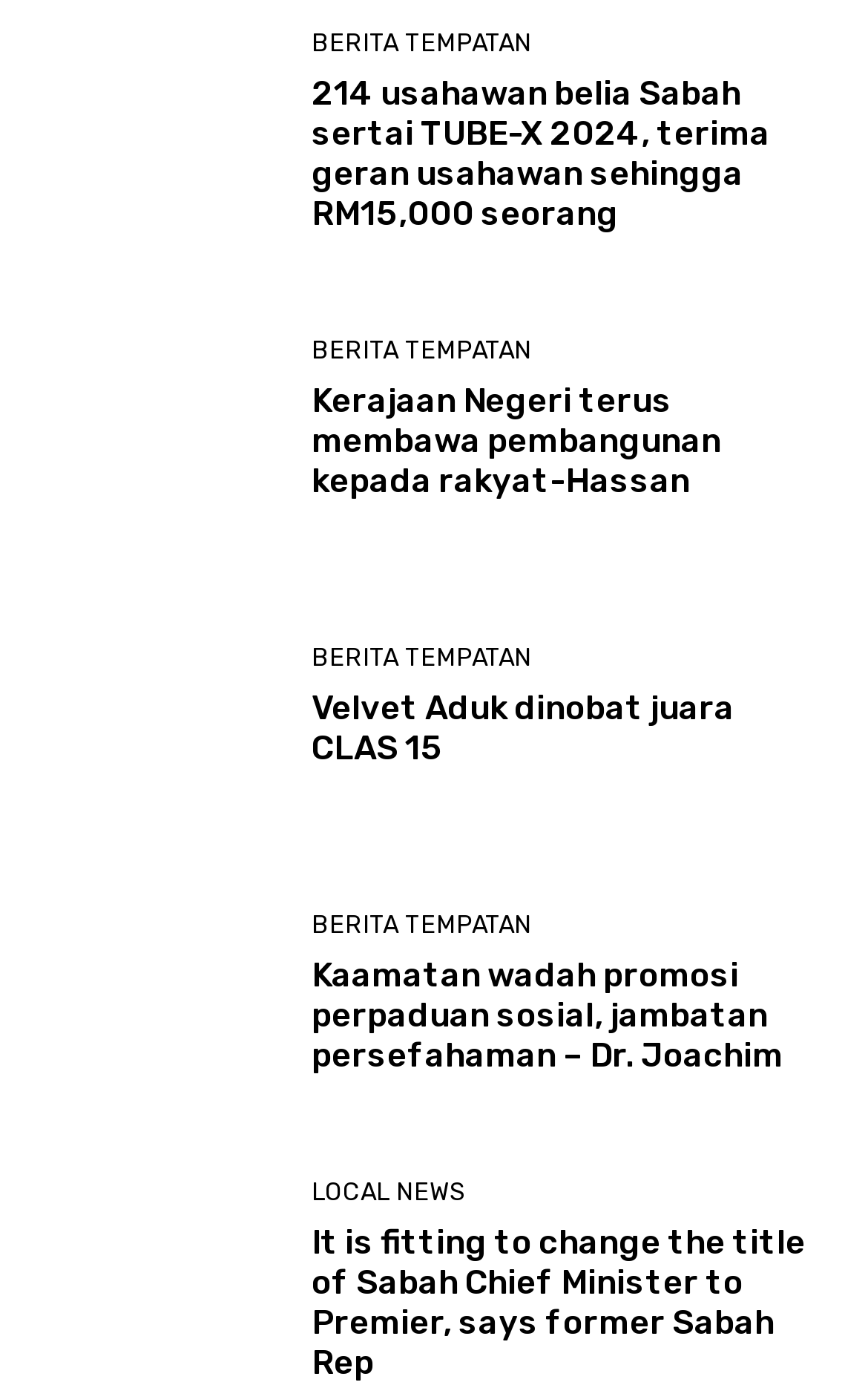Refer to the image and provide a thorough answer to this question:
How many links are there under the category 'BERITA TEMPATAN'?

I counted the number of links with the category 'BERITA TEMPATAN' and found 4 links.